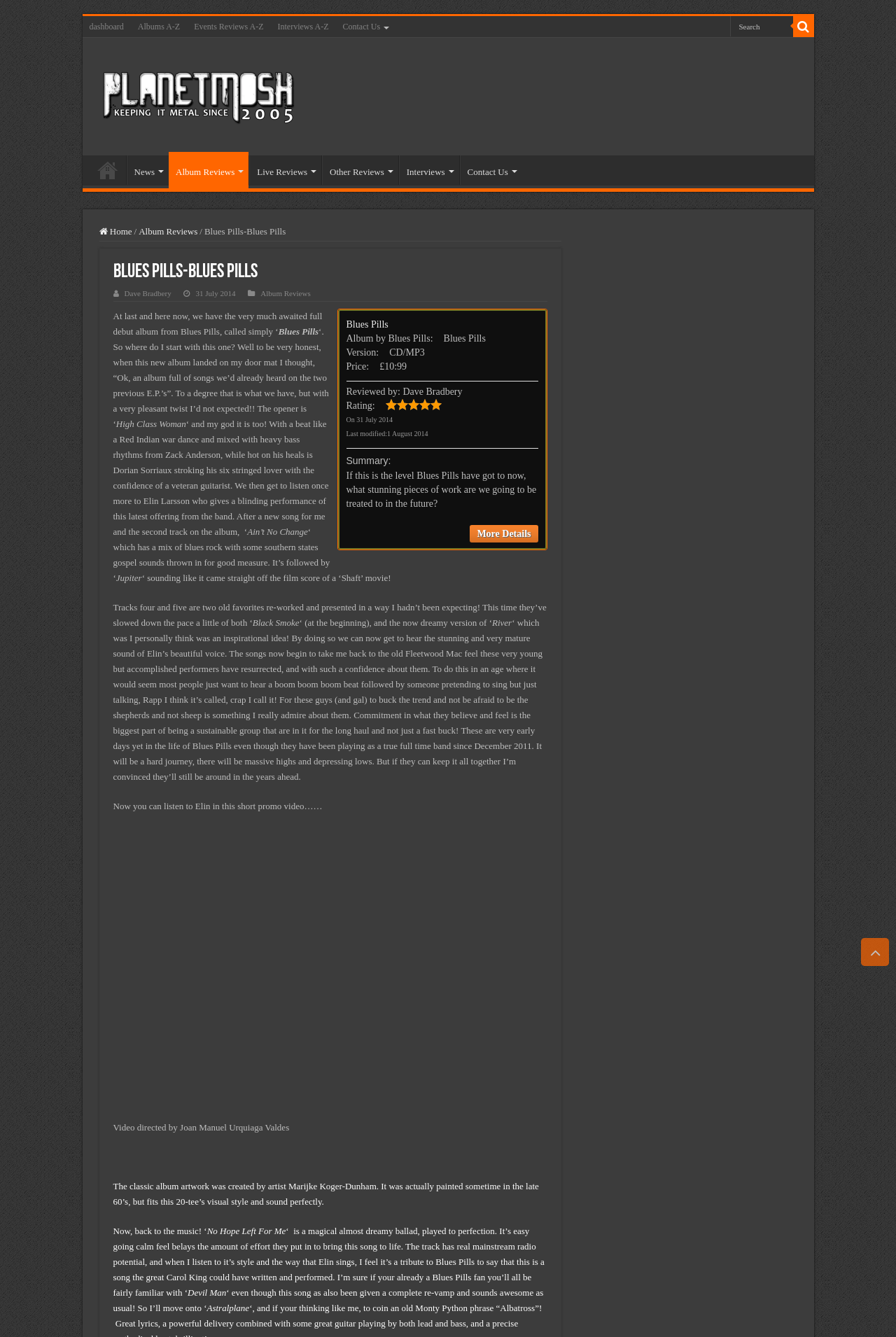Give a detailed account of the webpage.

This webpage is a review of the debut album "Blues Pills" by the band Blues Pills. At the top of the page, there is a navigation menu with links to "dashboard", "Albums A-Z", "Events Reviews A-Z", "Interviews A-Z", and "Contact Us". Next to the navigation menu, there is a search bar and a button with a magnifying glass icon.

Below the navigation menu, there is a heading "PlanetMosh" with a link to the same page. Underneath, there are links to "Home", "News", "Album Reviews", "Live Reviews", "Other Reviews", "Interviews", and "Contact Us".

The main content of the page is a review of the album "Blues Pills". The review is divided into sections, including a summary, a description of the album, and a track-by-track analysis. The review is written in a conversational tone and includes the reviewer's opinions and impressions of the album.

Throughout the review, there are links to other pages, such as the band's website and a video promo. There are also images, including the album artwork, which was created by artist Marijke Koger-Dunham.

At the bottom of the page, there is a link to scroll back to the top of the page. Overall, the webpage is a detailed and informative review of the album "Blues Pills" by Blues Pills.